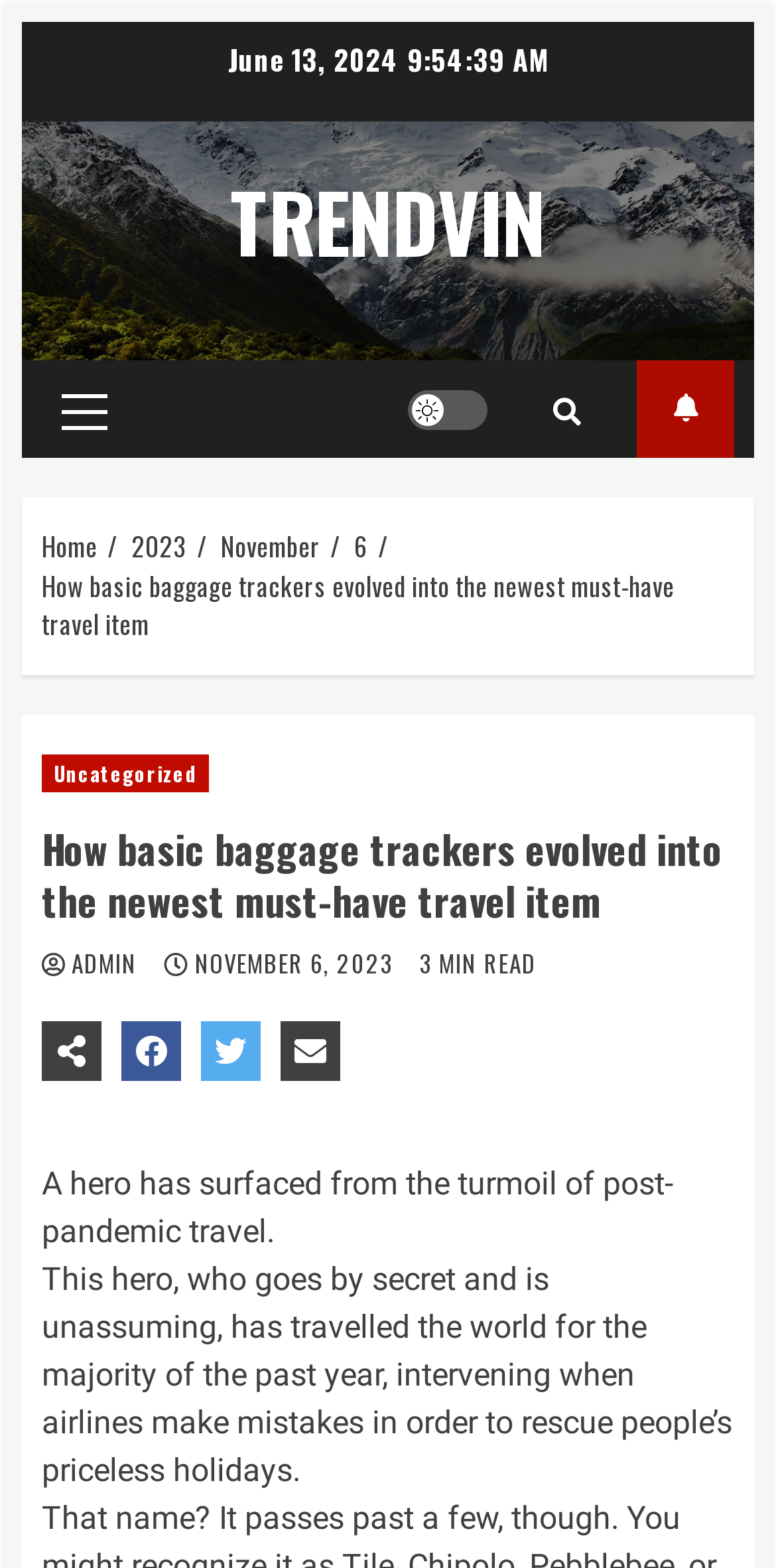Please identify and generate the text content of the webpage's main heading.

How basic baggage trackers evolved into the newest must-have travel item